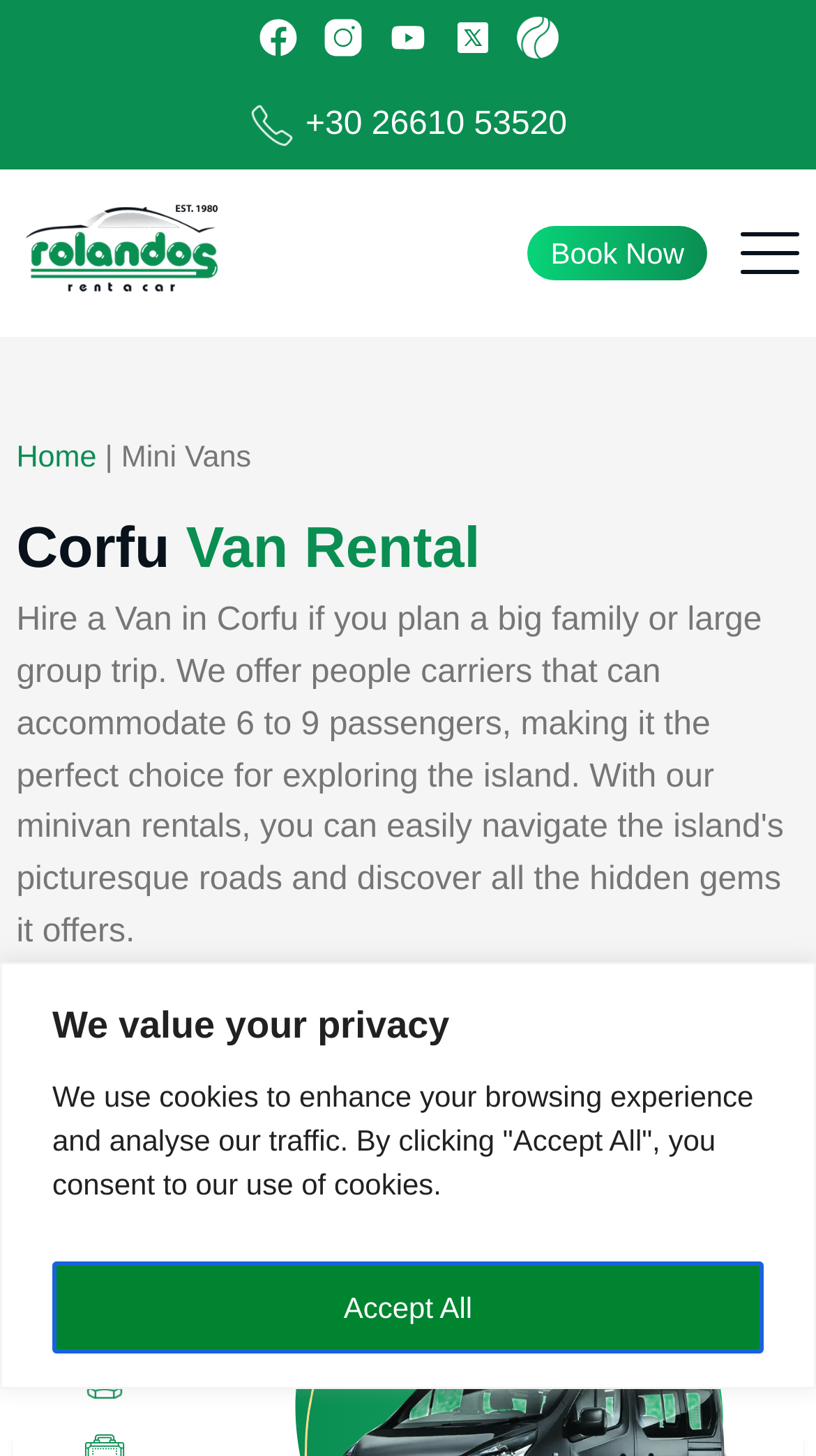Find the bounding box coordinates of the clickable element required to execute the following instruction: "Book now". Provide the coordinates as four float numbers between 0 and 1, i.e., [left, top, right, bottom].

[0.646, 0.155, 0.867, 0.193]